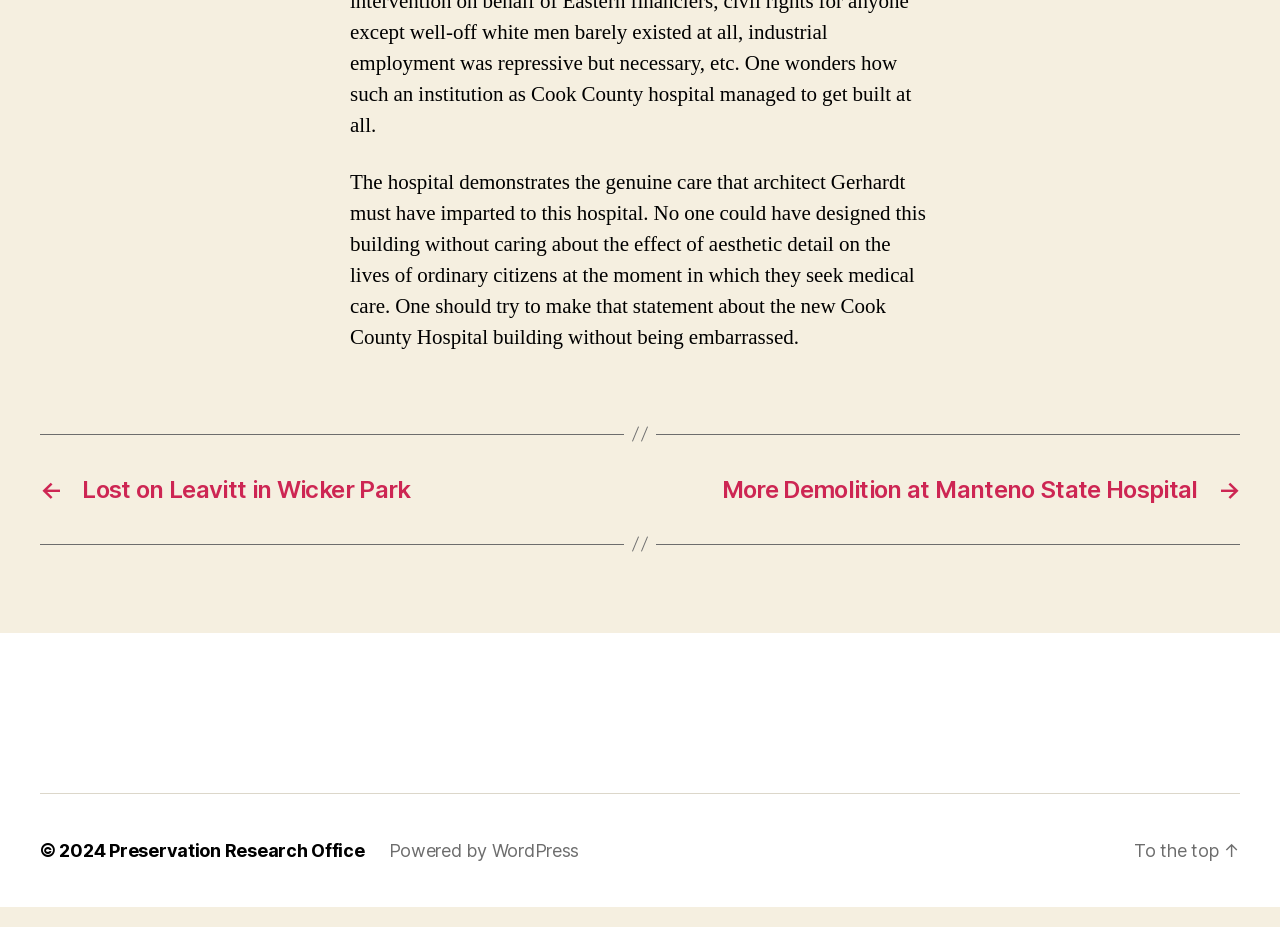Examine the image and give a thorough answer to the following question:
What is the copyright year of the webpage?

The copyright information is located at the bottom of the webpage, and it states '© 2024', which indicates that the webpage's content is copyrighted in the year 2024.